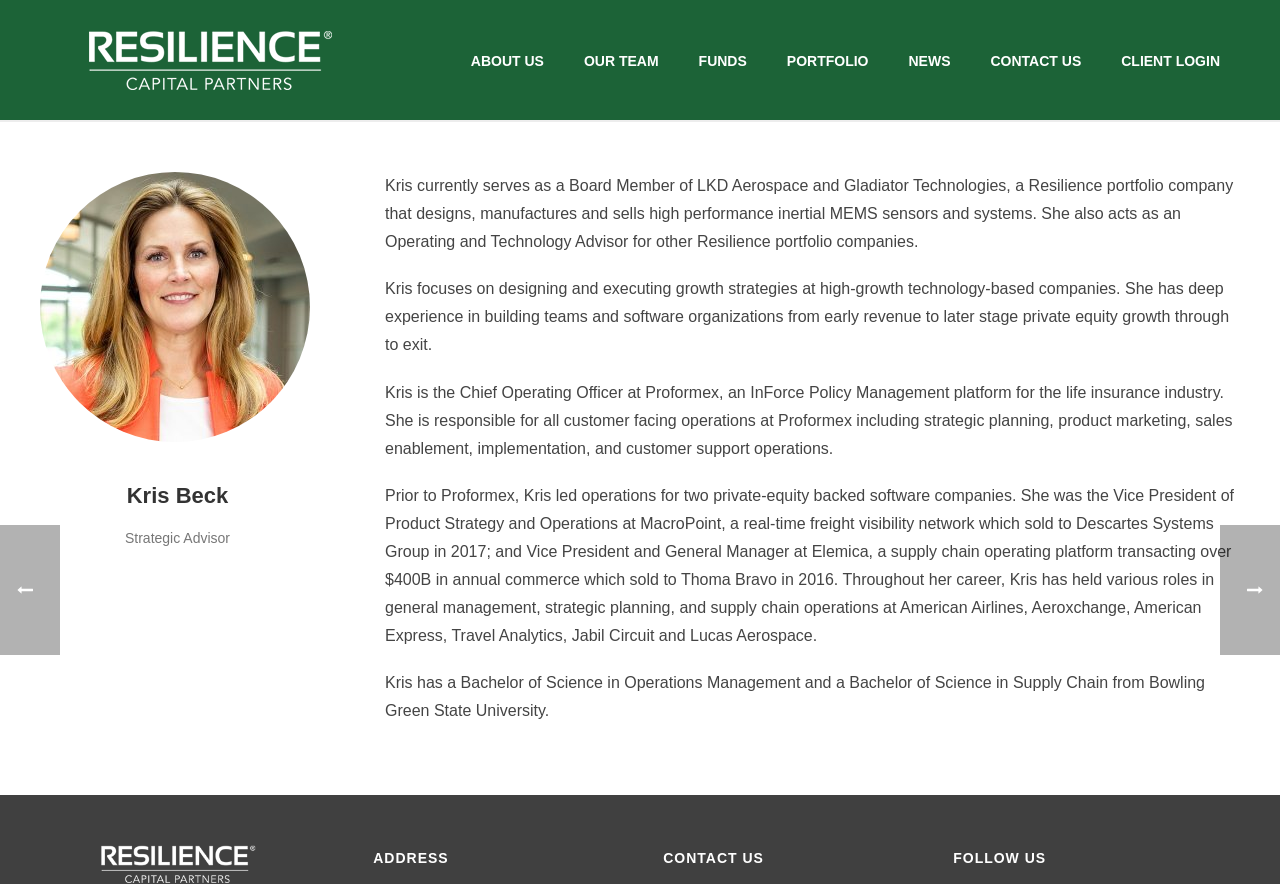Answer the question with a brief word or phrase:
What is the degree that Kris holds from Bowling Green State University?

Bachelor of Science in Operations Management and Supply Chain